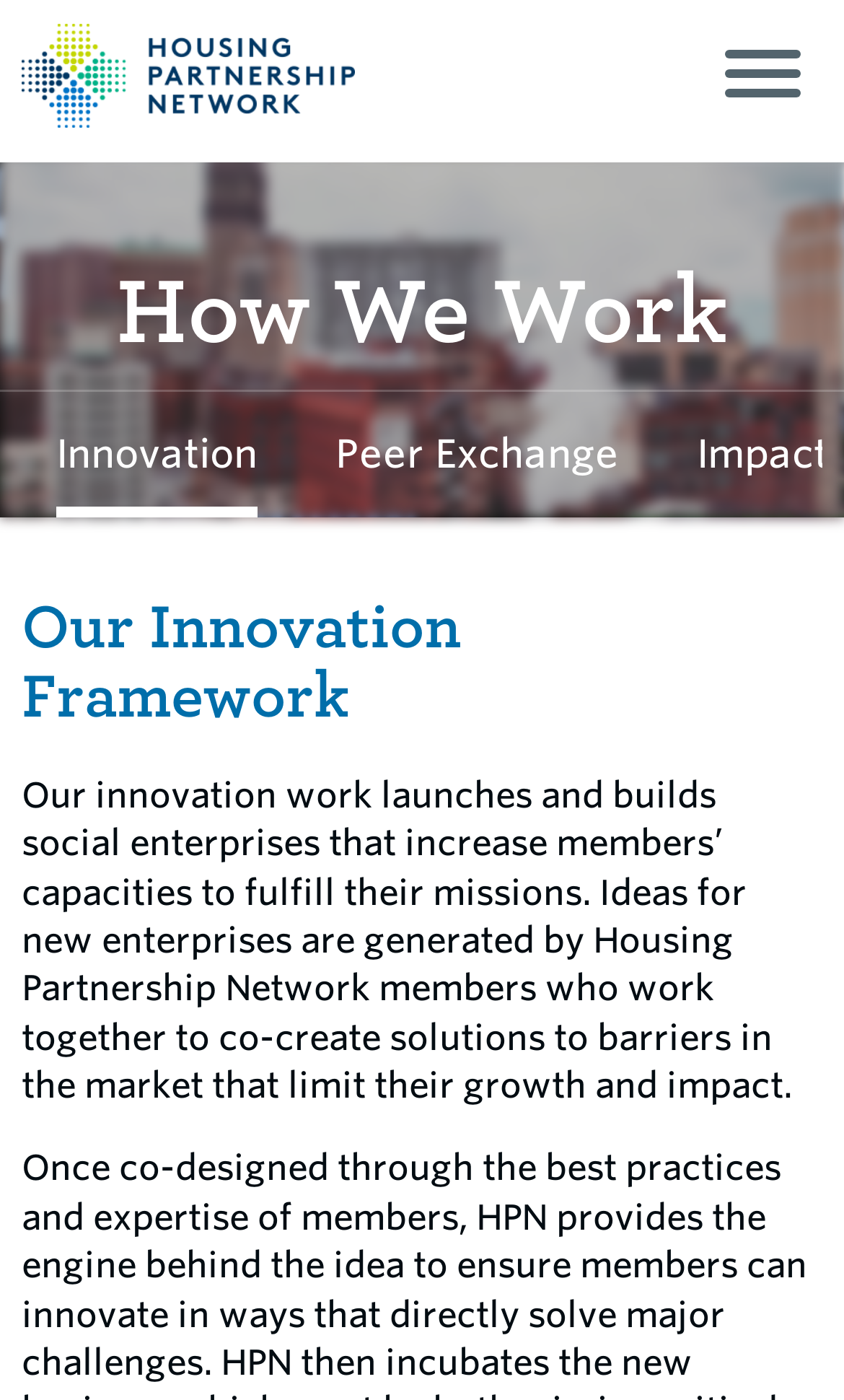Generate a comprehensive description of the webpage content.

The webpage is about the Housing Partnership Network, an organization that brings together leading housing developers, owners, and financial institutions to create significant social impact. 

At the top left of the page, there is a link. On the top right, there is a button. Below the button, there is a heading that reads "How We Work". 

Underneath the "How We Work" heading, there are three links aligned horizontally: "Innovation", "Peer Exchange", and "Impact", from left to right. 

Further down the page, there is another heading titled "Our Innovation Framework". Below this heading, there is a block of text that explains the organization's innovation work, which involves launching and building social enterprises to increase members' capacities to fulfill their missions. The text also mentions that ideas for new enterprises are generated by Housing Partnership Network members who work together to co-create solutions to barriers in the market that limit their growth and impact.